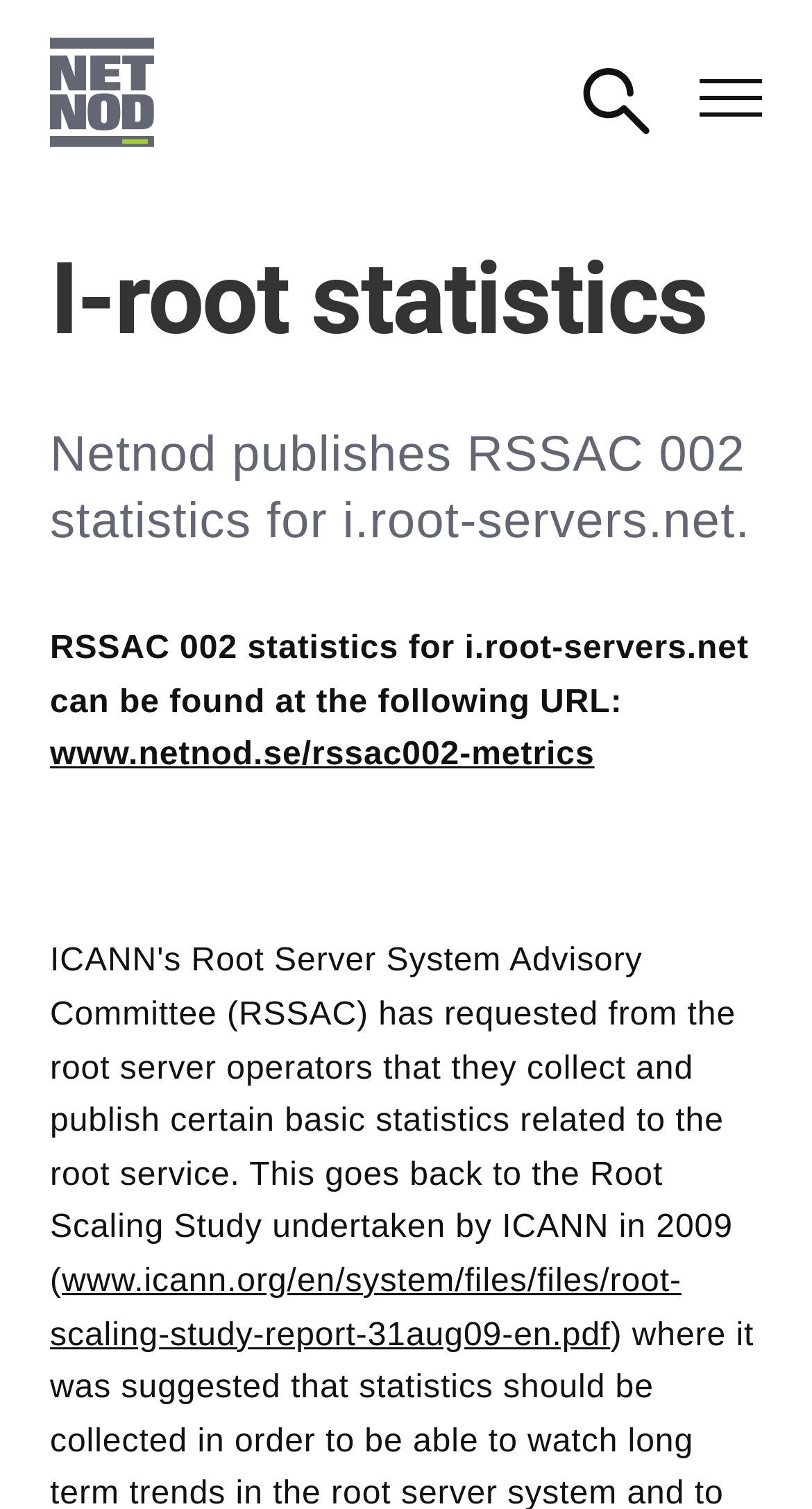What is the URL where RSSAC 002 statistics can be found?
Ensure your answer is thorough and detailed.

The webpage contains a link 'www.netnod.se/rssac002-metrics' which is described as the URL where RSSAC 002 statistics for i.root-servers.net can be found.